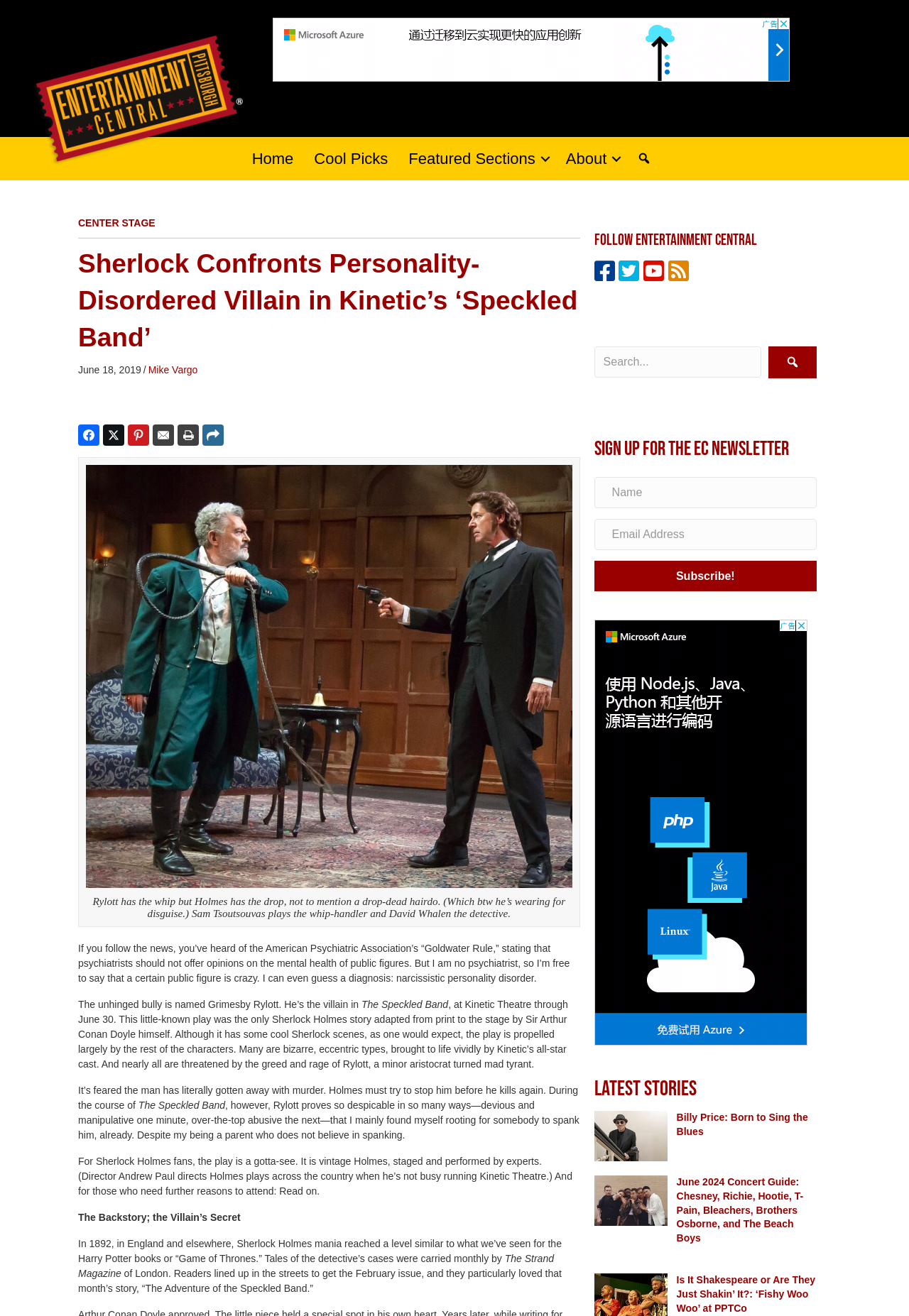Please identify the bounding box coordinates of the clickable area that will allow you to execute the instruction: "Click the 'Home' link".

[0.266, 0.104, 0.334, 0.137]